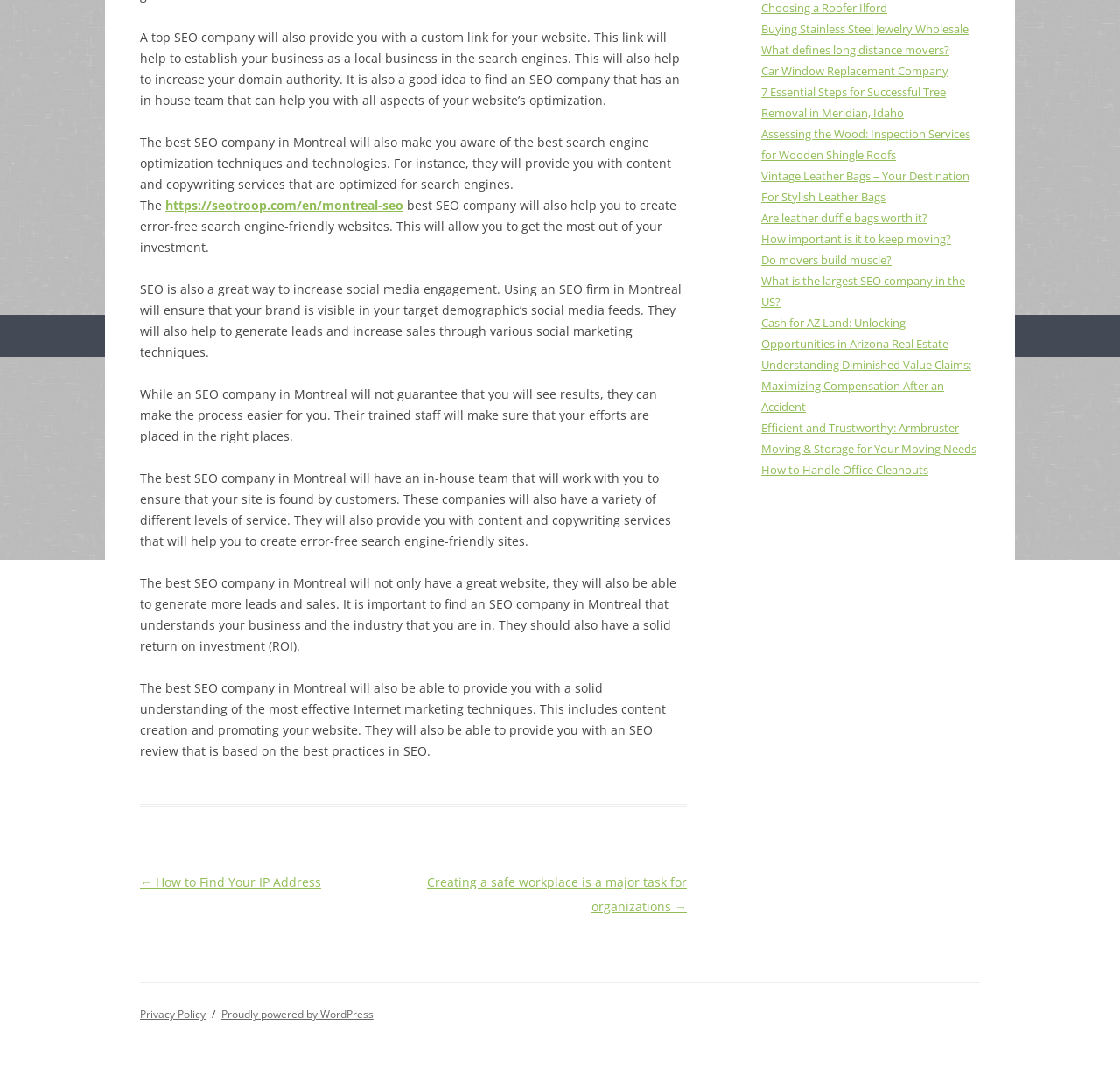Calculate the bounding box coordinates for the UI element based on the following description: "Car Window Replacement Company". Ensure the coordinates are four float numbers between 0 and 1, i.e., [left, top, right, bottom].

[0.68, 0.058, 0.847, 0.072]